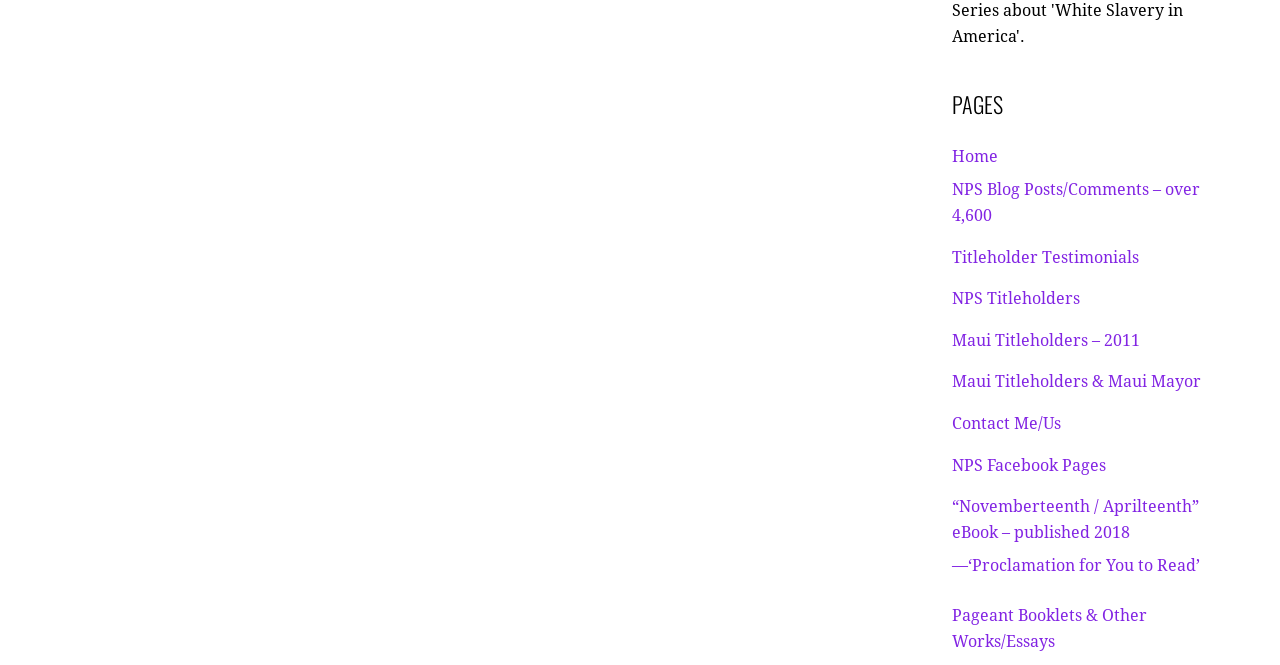Pinpoint the bounding box coordinates of the area that must be clicked to complete this instruction: "Click on the 'Home Assistant Community' link".

None